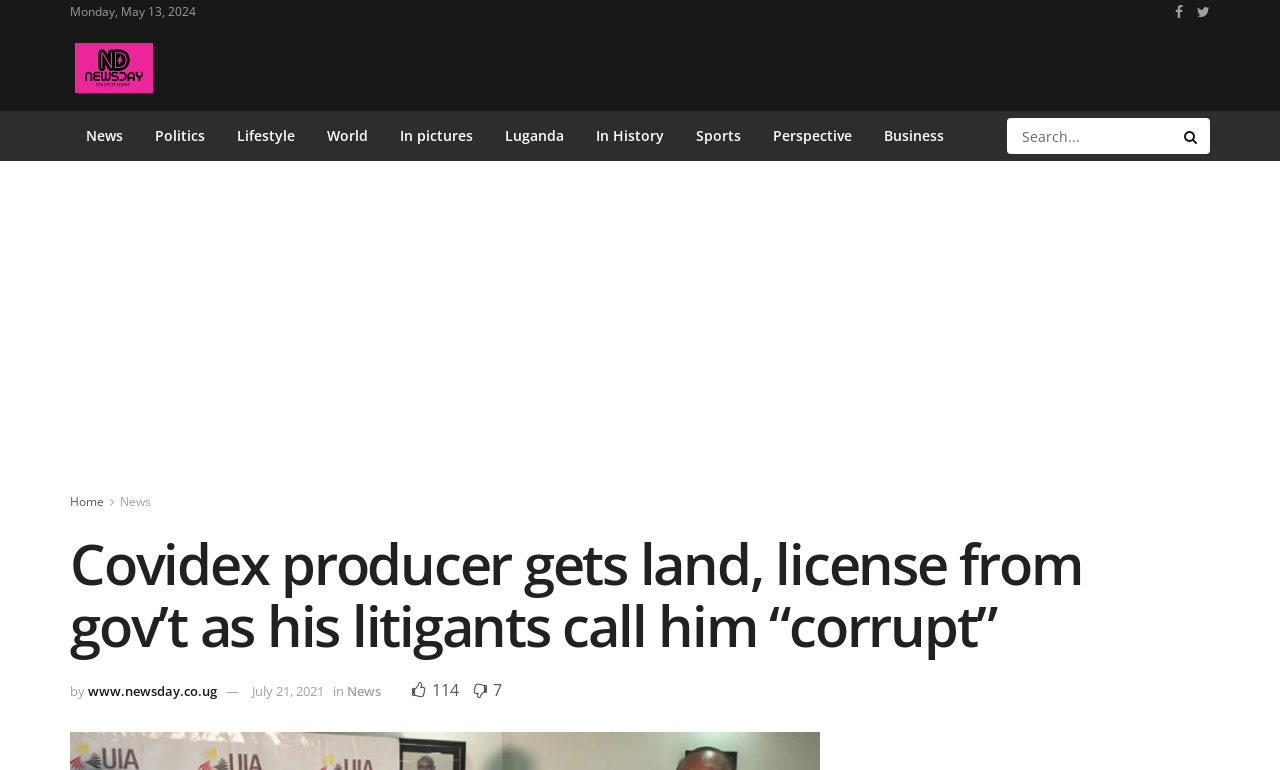How many comments are there on the article?
Answer the question with a detailed explanation, including all necessary information.

I found the number of comments by looking at the link that says ' 114', which indicates that there are 114 comments on the article.